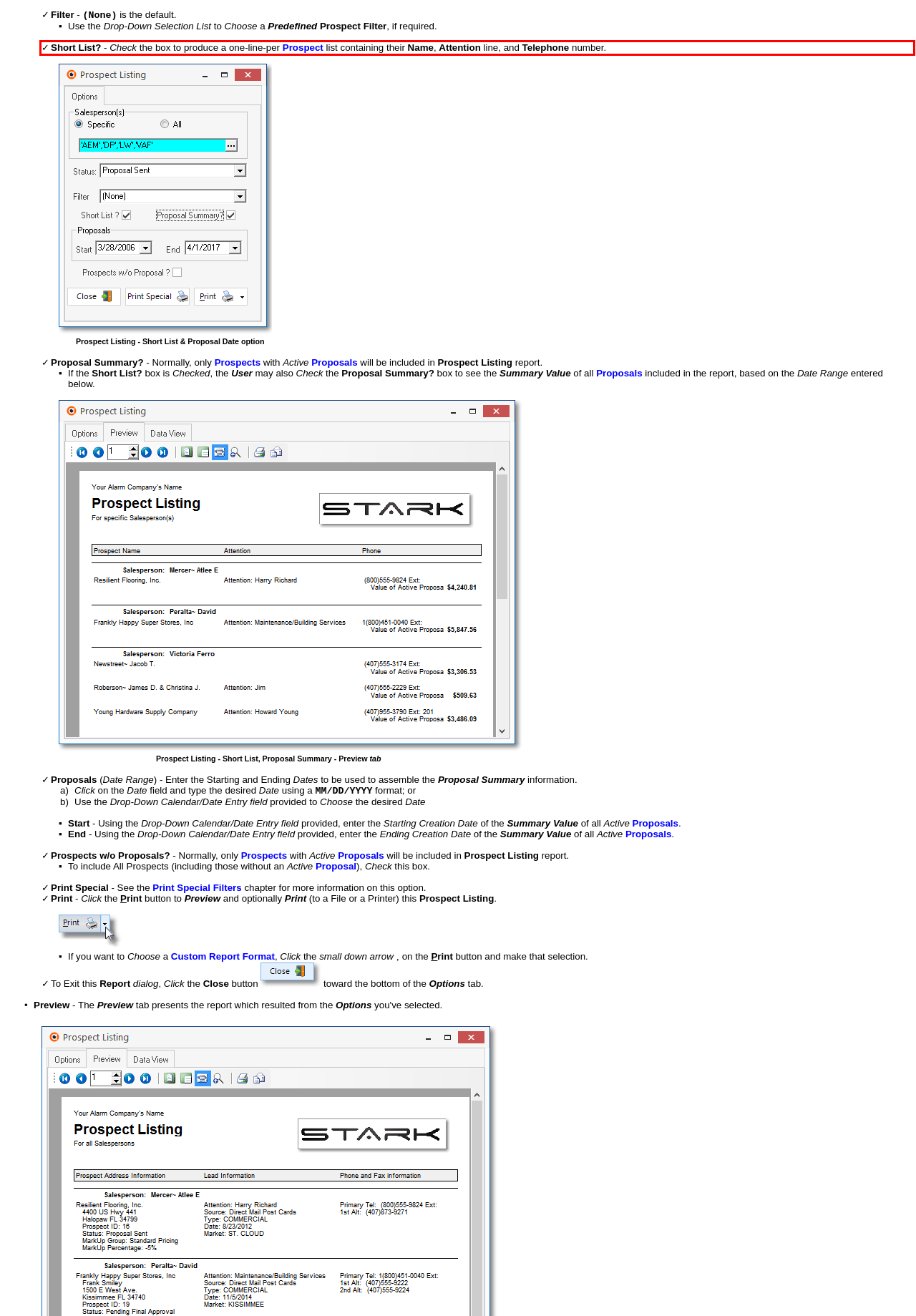Using the provided screenshot of a webpage, recognize and generate the text found within the red rectangle bounding box.

✓Short List? - Check the box to produce a one-line-per Prospect list containing their Name, Attention line, and Telephone number.